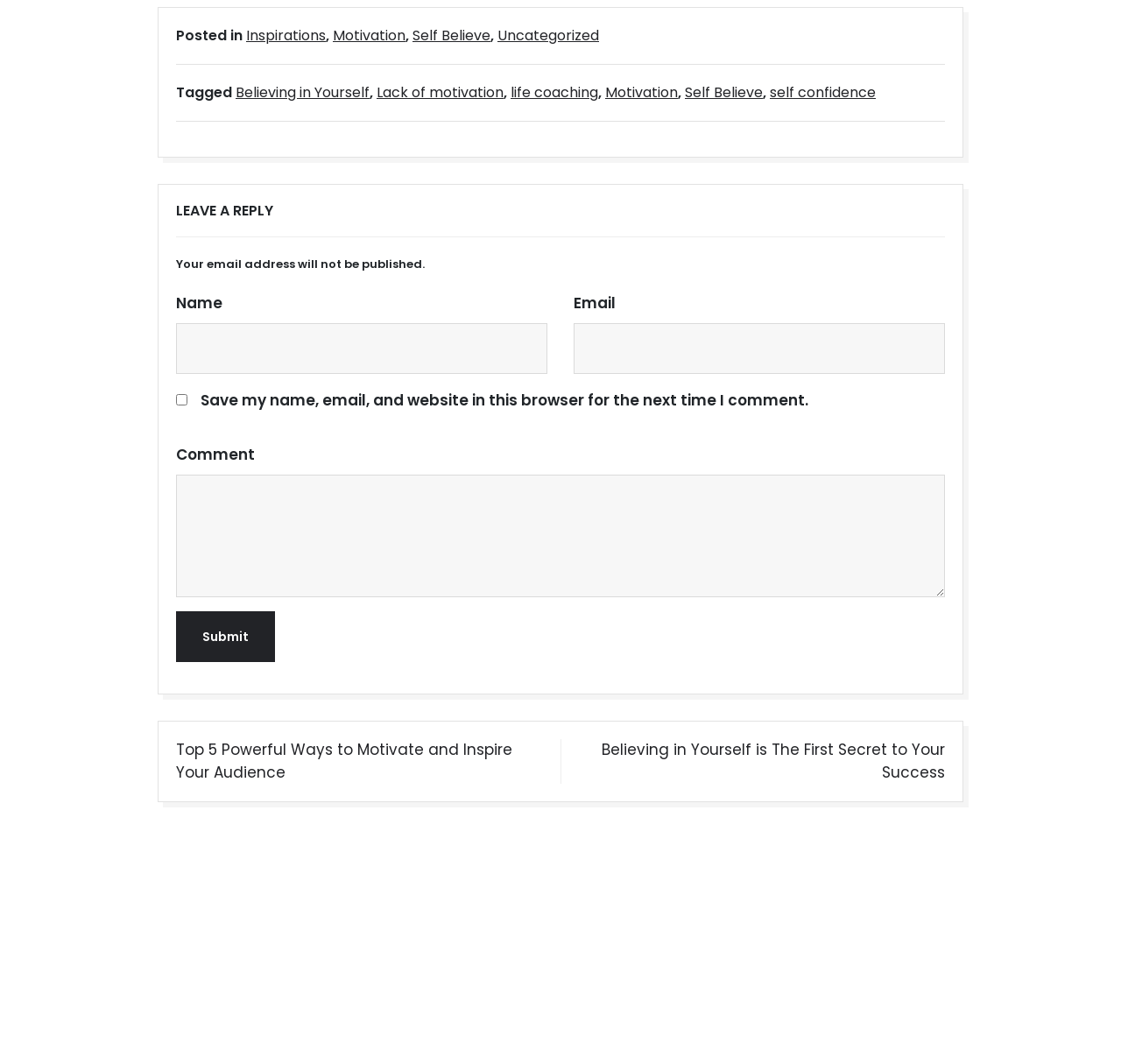Please identify the bounding box coordinates of the area that needs to be clicked to follow this instruction: "Click on the 'Top 5 Powerful Ways to Motivate and Inspire Your Audience' link".

[0.157, 0.695, 0.457, 0.736]